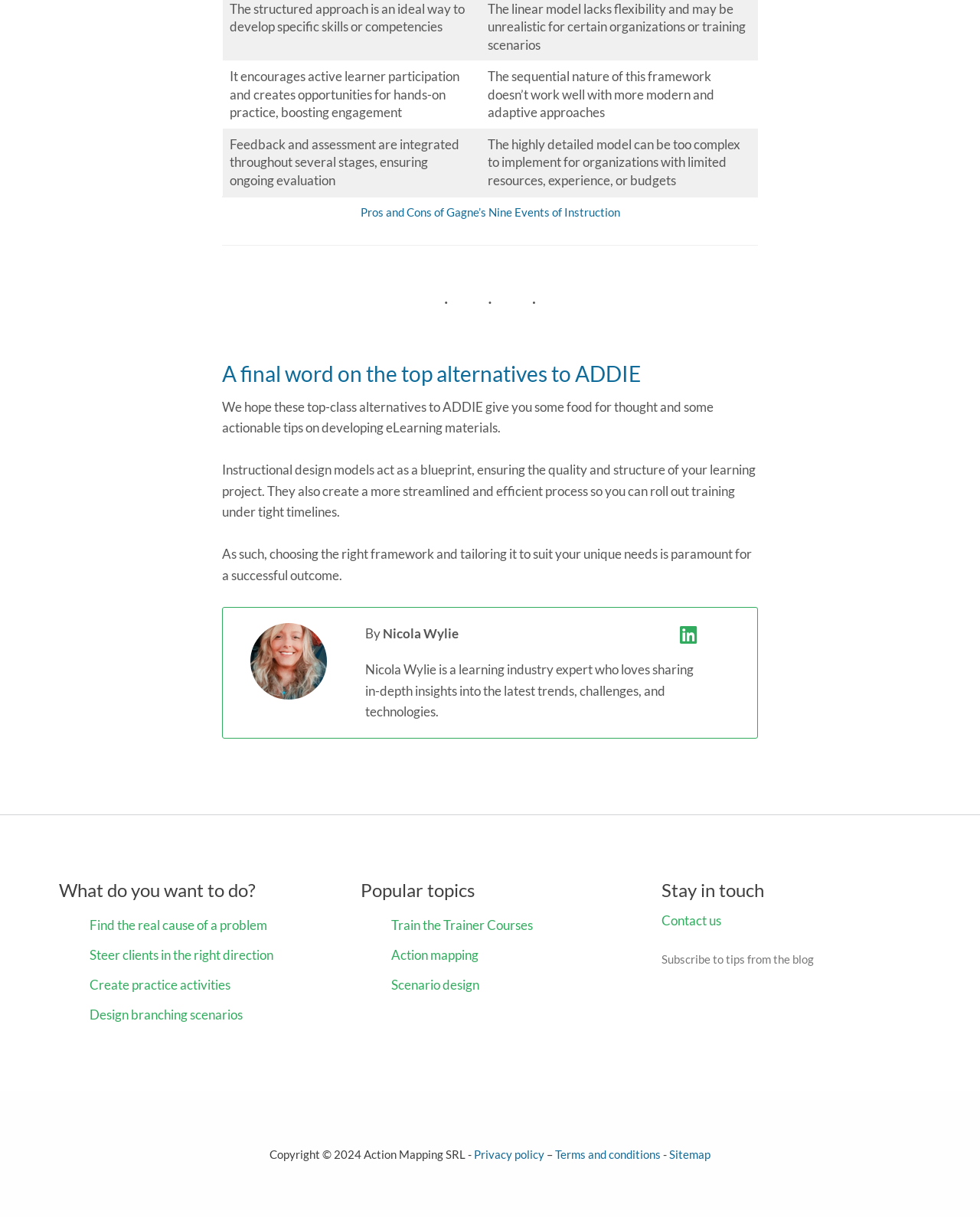Pinpoint the bounding box coordinates of the clickable element to carry out the following instruction: "Click on the link to find the real cause of a problem."

[0.091, 0.753, 0.272, 0.766]